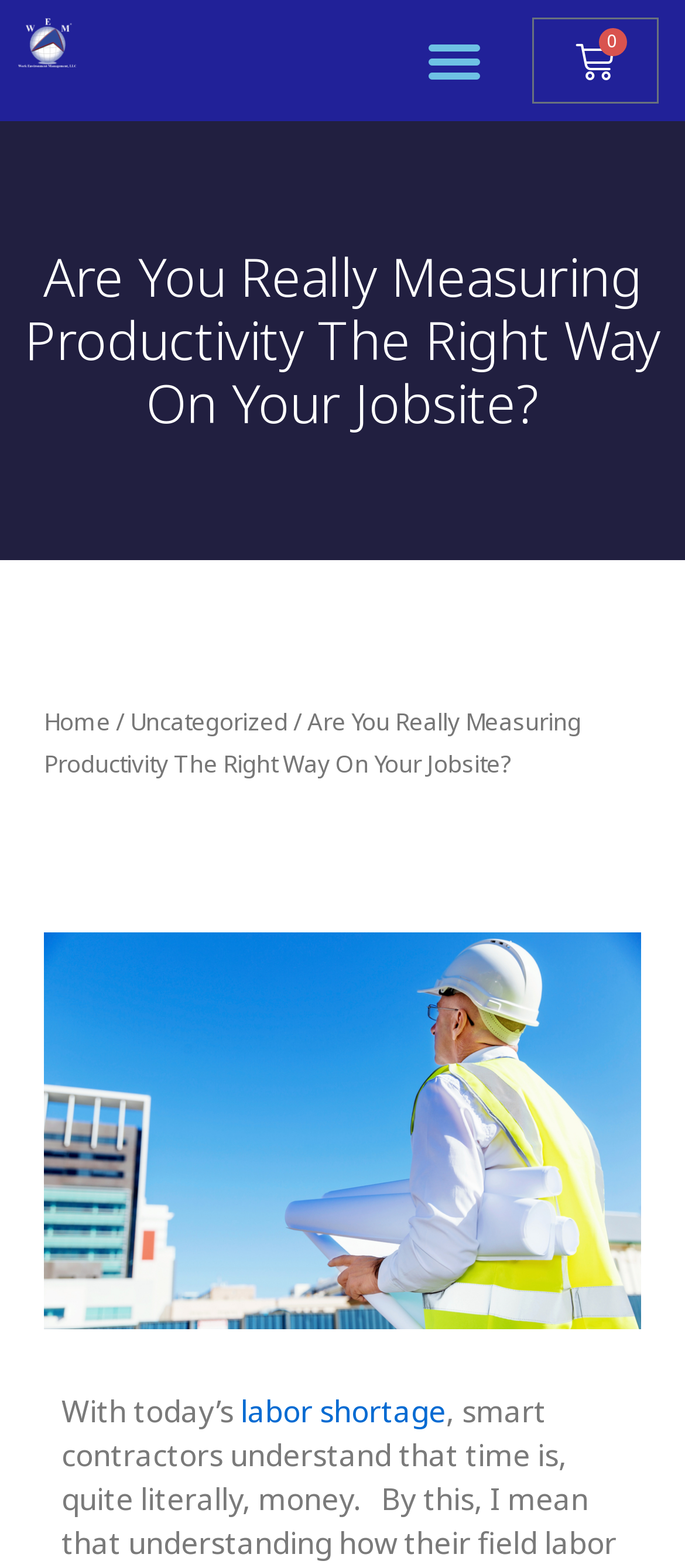Provide the bounding box coordinates of the HTML element described by the text: "Editor". The coordinates should be in the format [left, top, right, bottom] with values between 0 and 1.

None